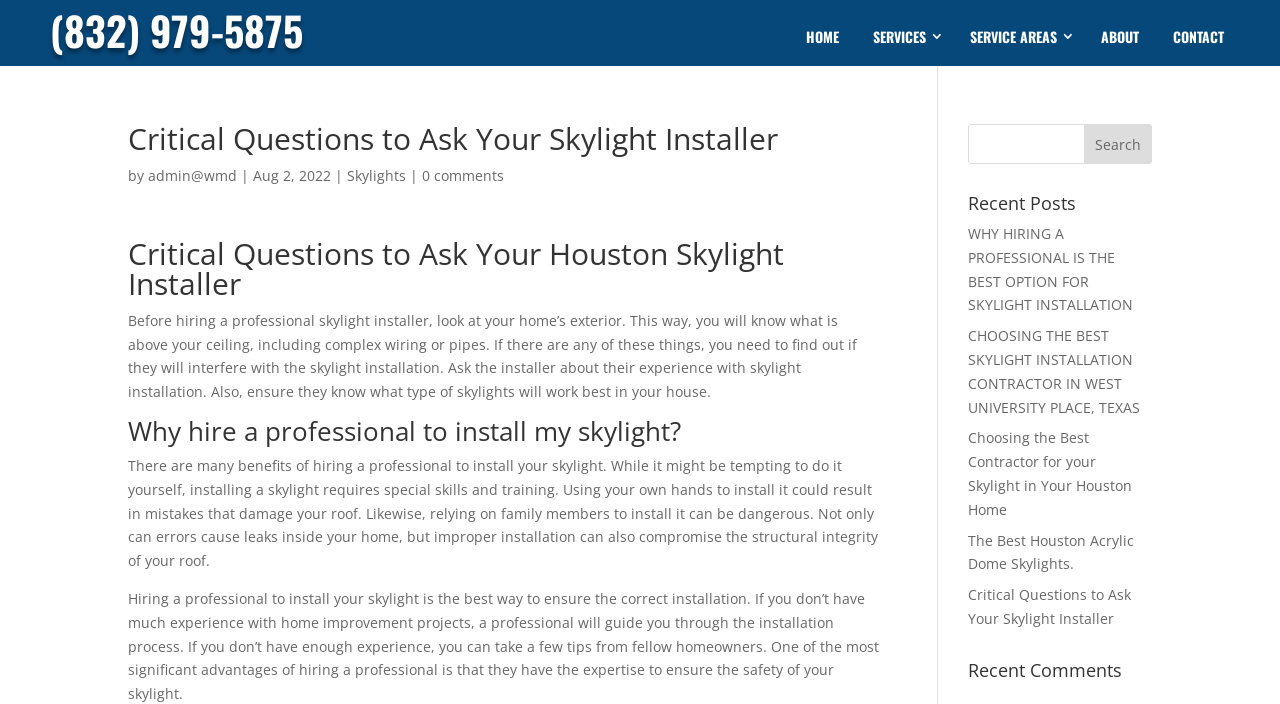Locate the bounding box coordinates of the item that should be clicked to fulfill the instruction: "Call the company".

[0.039, 0.0, 0.237, 0.085]